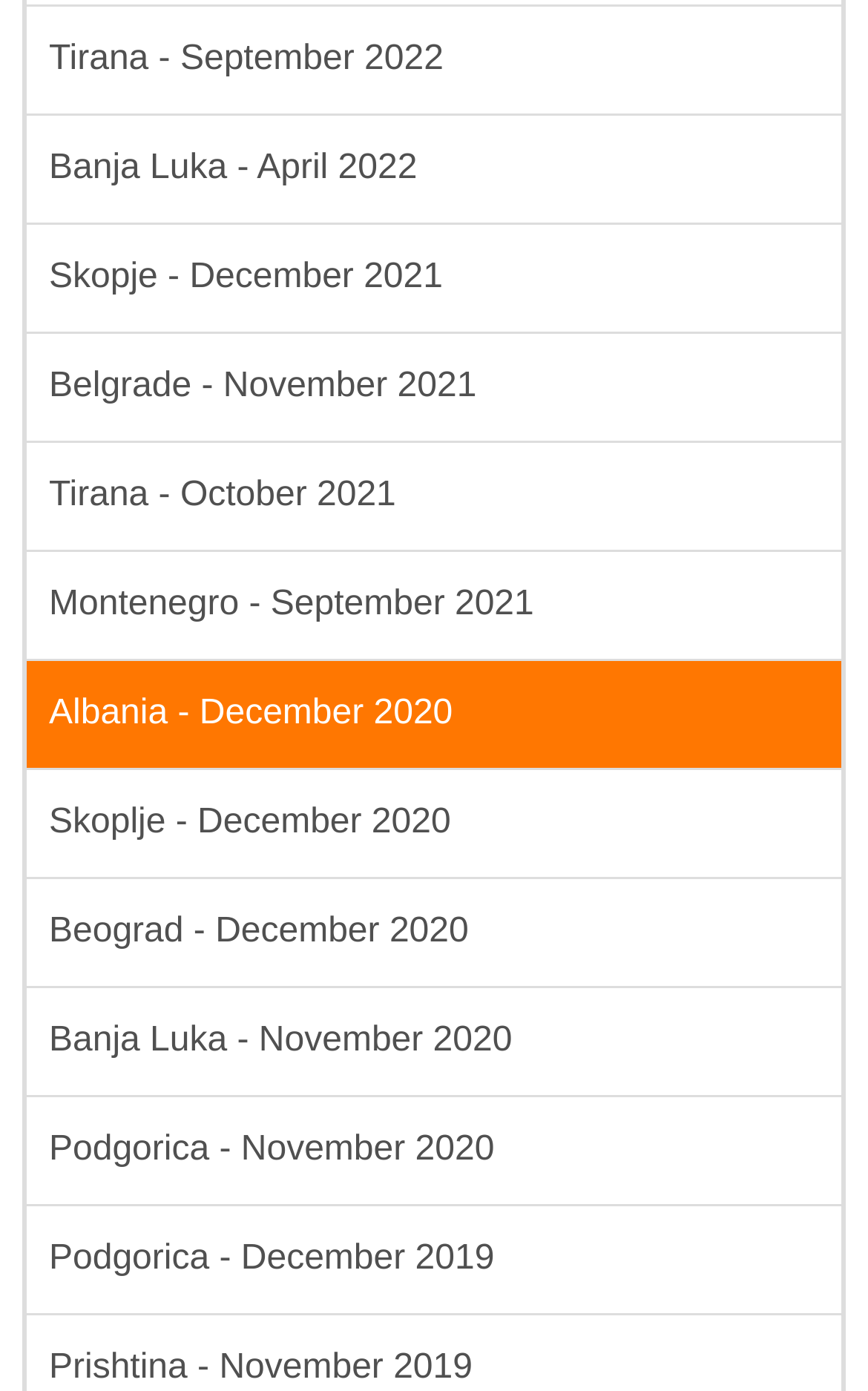Identify the bounding box for the element characterized by the following description: "Banja Luka - November 2020".

[0.031, 0.71, 0.969, 0.789]